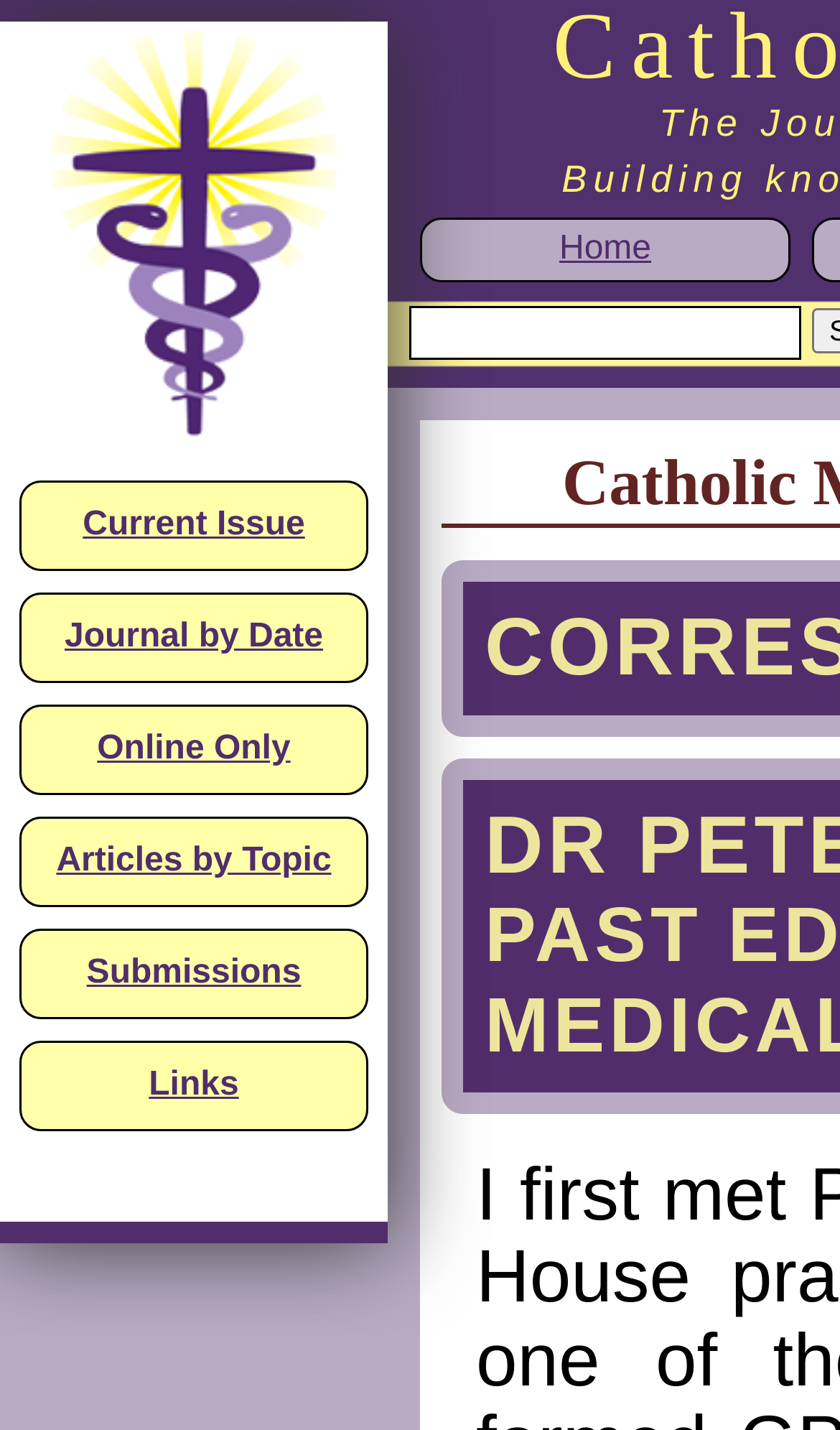Generate a thorough explanation of the webpage's elements.

The webpage is dedicated to Dr. Peter Doherty, with a focus on personal reminiscences about him, as indicated by the meta description. 

At the top left of the page, there is a logo image. To the right of the logo, there is a link to the "Home" page. Below the logo, there are six links arranged vertically, including "Current Issue", "Journal by Date", "Online Only", "Articles by Topic", "Submissions", and "Links". These links are positioned on the left side of the page.

On the right side of the page, there is a search box, which is a non-required text field. Below the search box, there is a small, non-descriptive text element containing a single whitespace character.

The overall structure of the page is divided into two main sections: the navigation links on the left and the search box on the right. The logo and "Home" link are positioned at the top, serving as a header for the page.